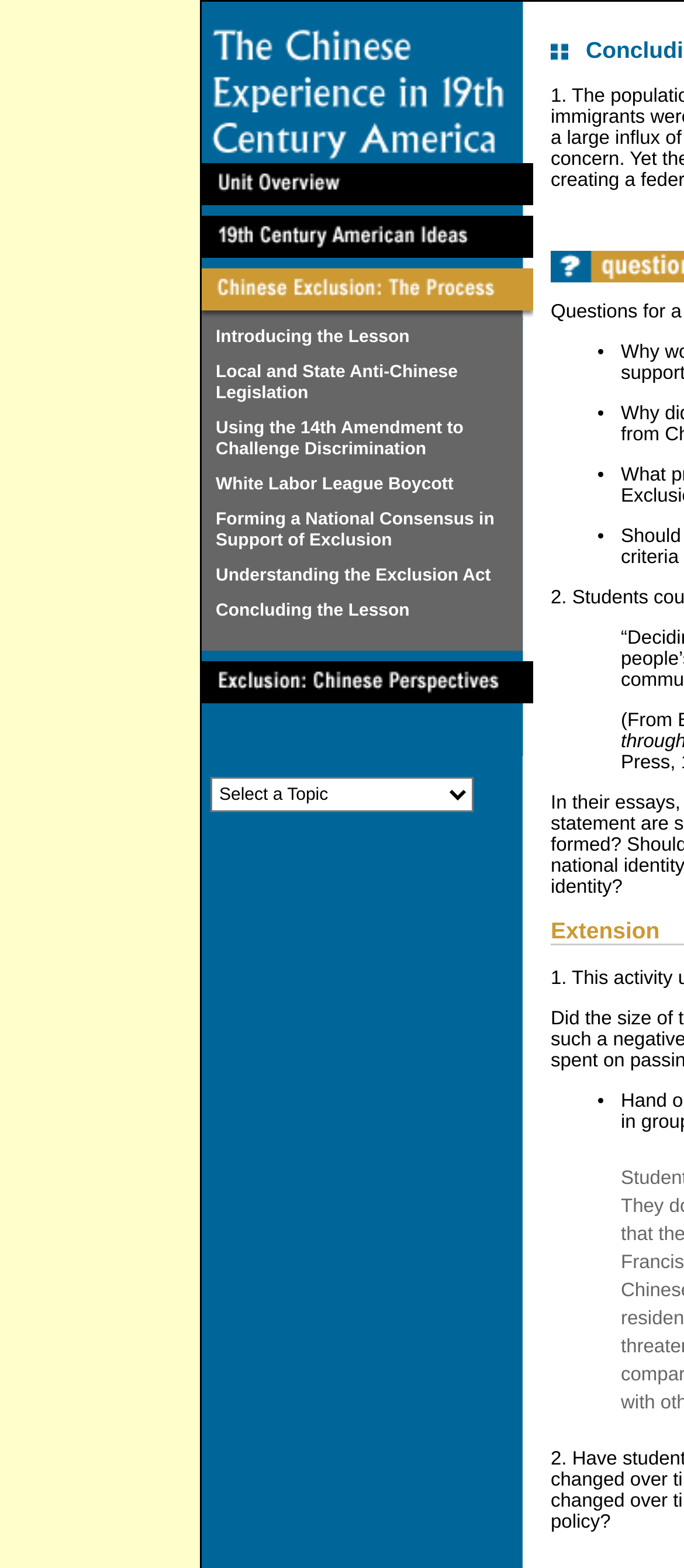Find the bounding box coordinates of the element I should click to carry out the following instruction: "Explore Exclusion: Chinese Perspectives".

[0.295, 0.422, 0.779, 0.435]